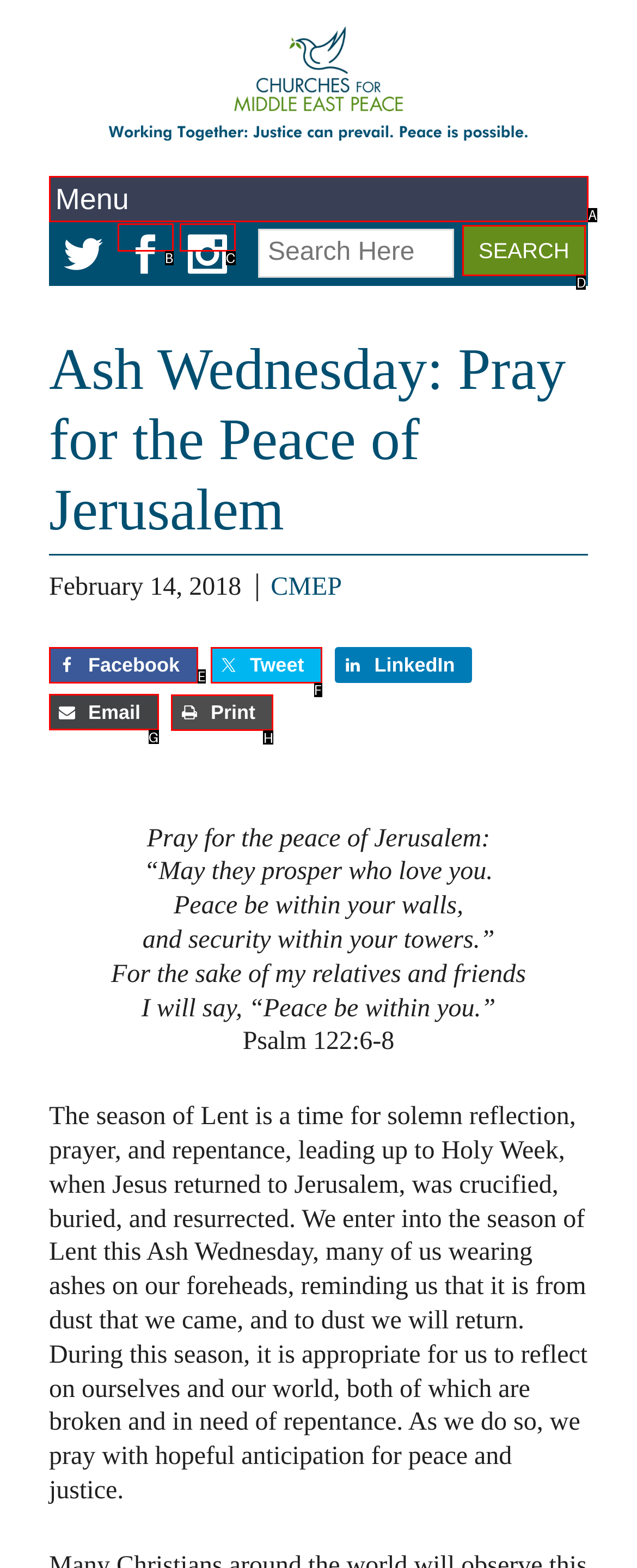Show which HTML element I need to click to perform this task: go to home page Answer with the letter of the correct choice.

None